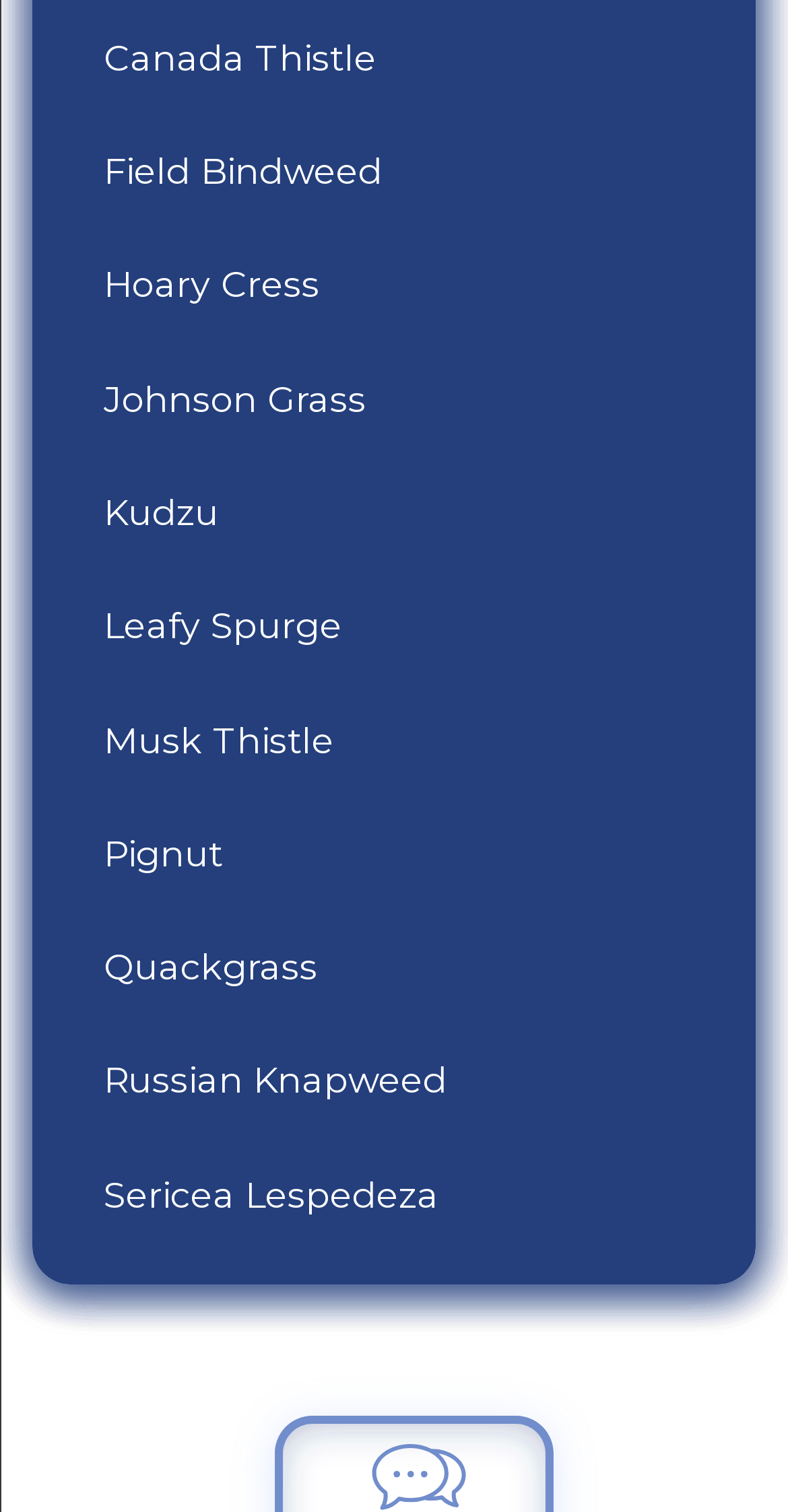Find the bounding box coordinates of the area that needs to be clicked in order to achieve the following instruction: "Go to the 'About' page". The coordinates should be specified as four float numbers between 0 and 1, i.e., [left, top, right, bottom].

None